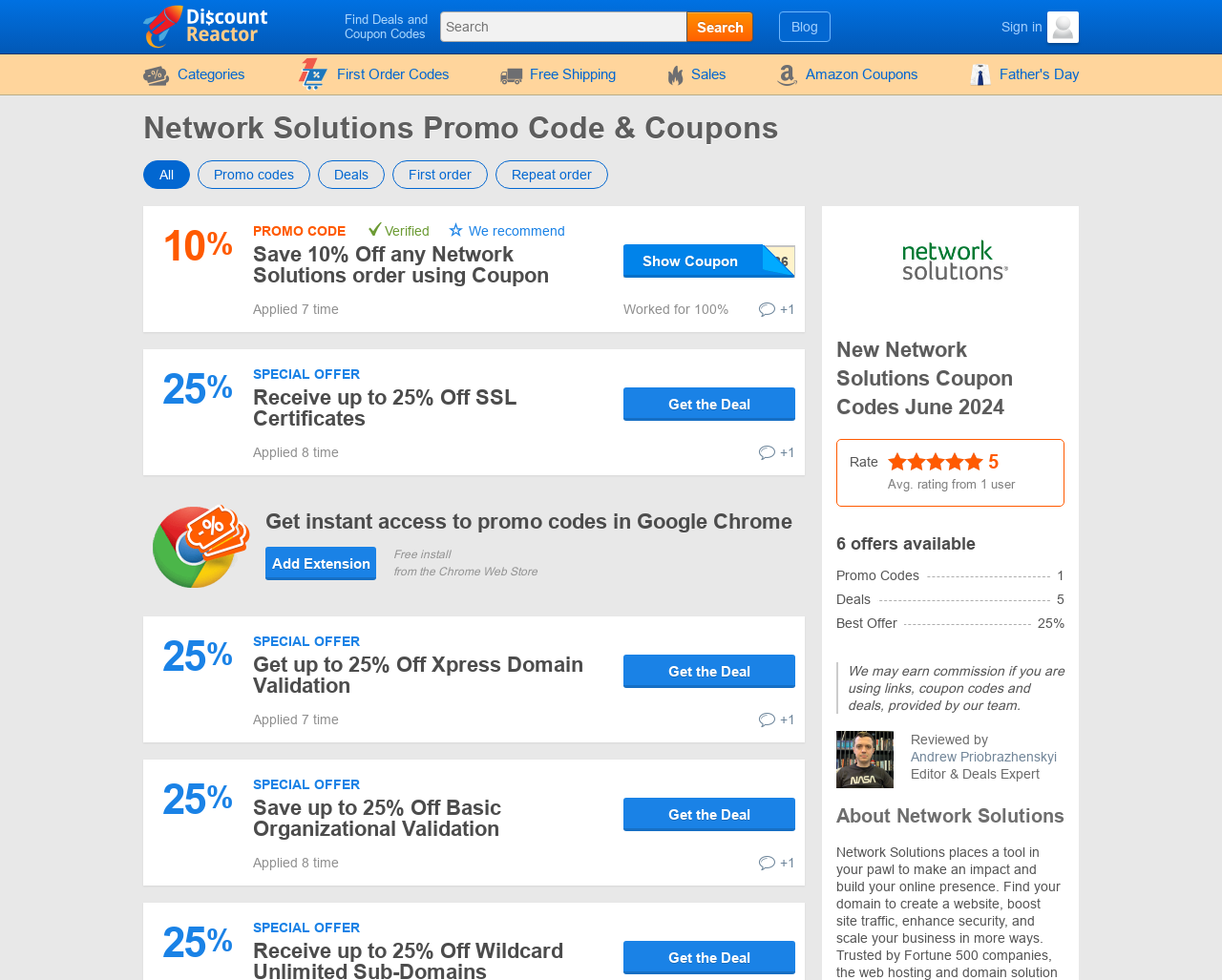Please determine the bounding box coordinates of the element's region to click in order to carry out the following instruction: "Get instant access to promo codes in Google Chrome". The coordinates should be four float numbers between 0 and 1, i.e., [left, top, right, bottom].

[0.217, 0.52, 0.648, 0.544]